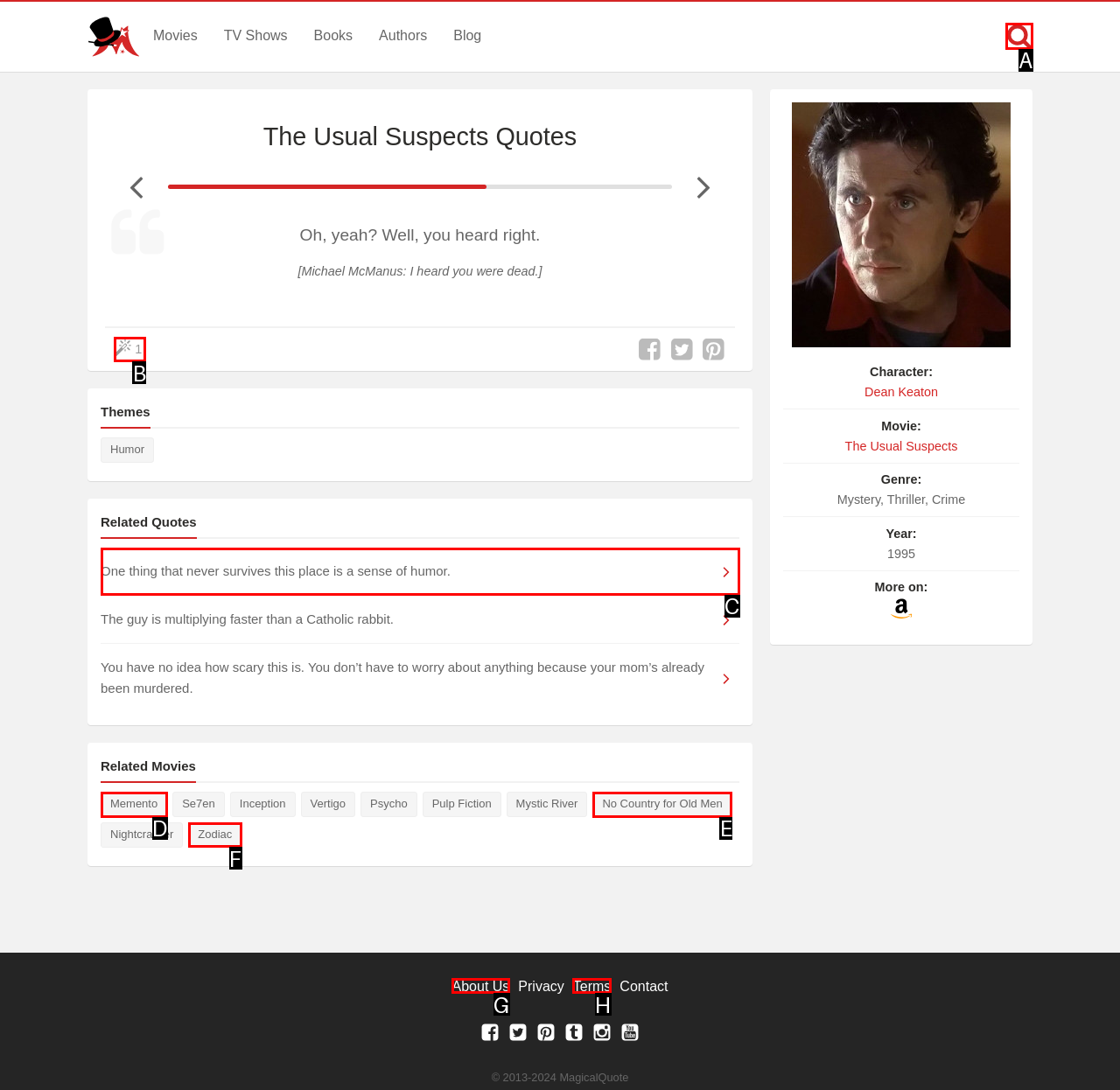Determine the HTML element to click for the instruction: Search for a quote.
Answer with the letter corresponding to the correct choice from the provided options.

A